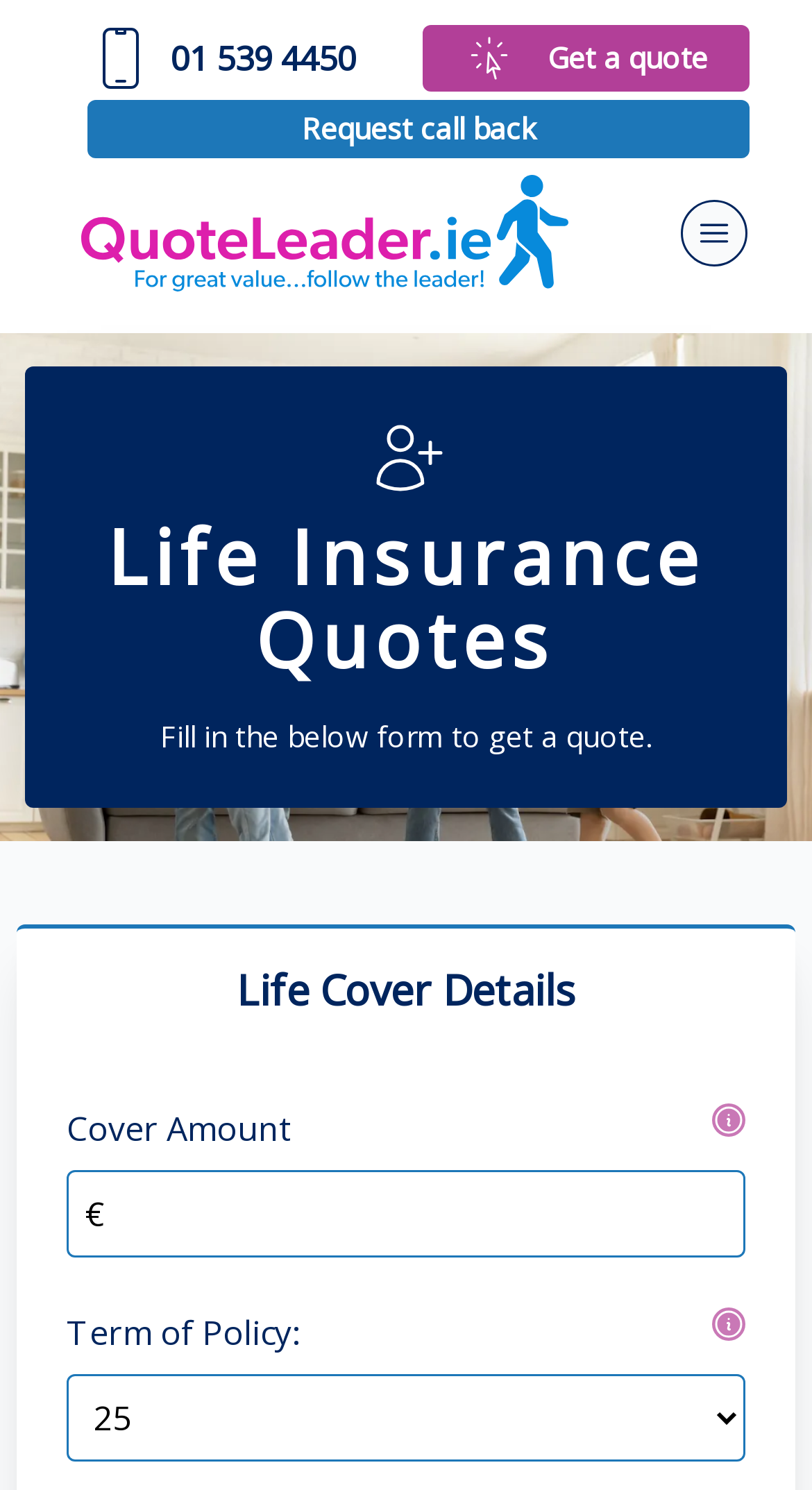Determine the bounding box coordinates for the UI element matching this description: "01 539 4450".

[0.108, 0.017, 0.51, 0.061]